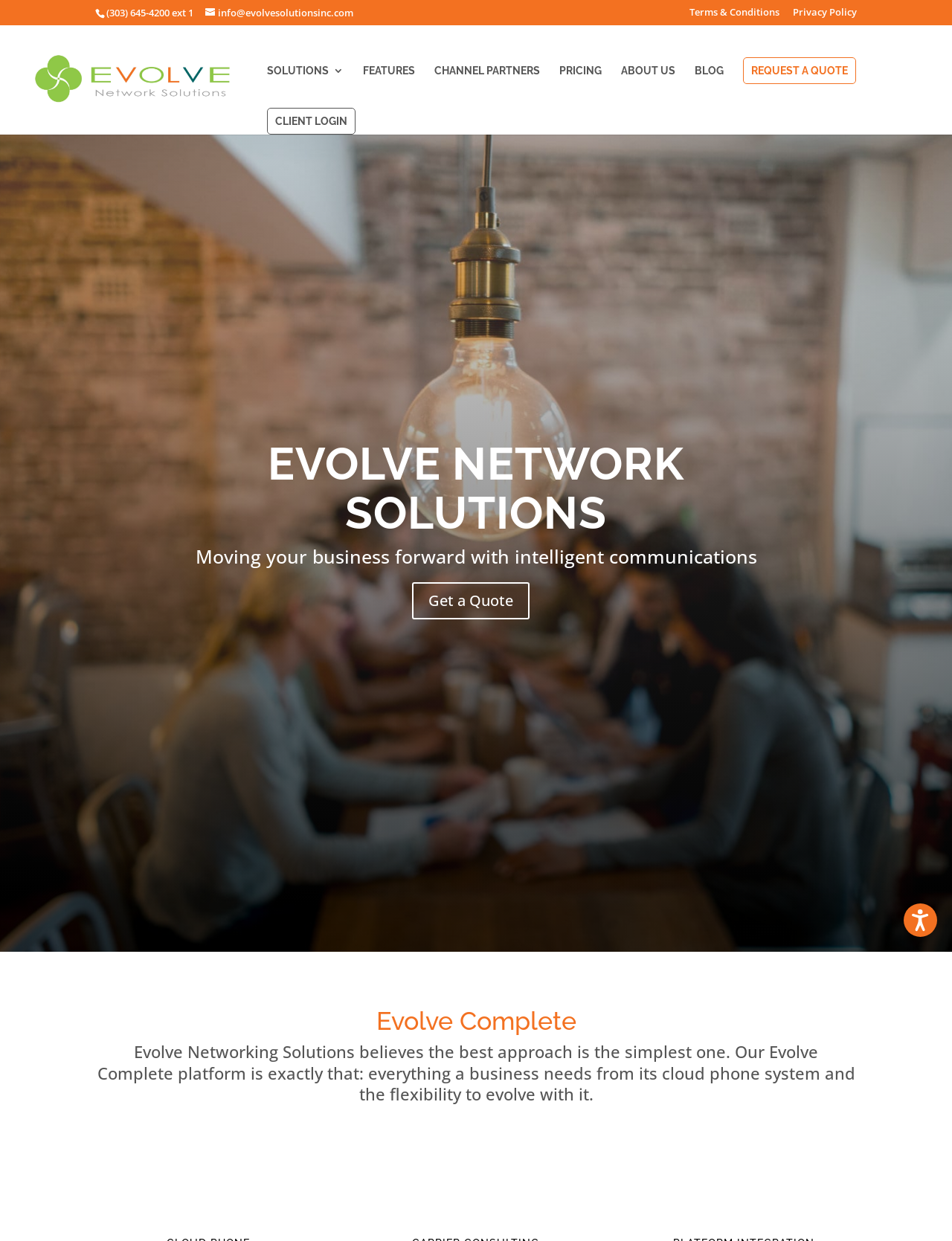Locate the bounding box coordinates of the UI element described by: "Solutions". Provide the coordinates as four float numbers between 0 and 1, formatted as [left, top, right, bottom].

[0.28, 0.052, 0.361, 0.087]